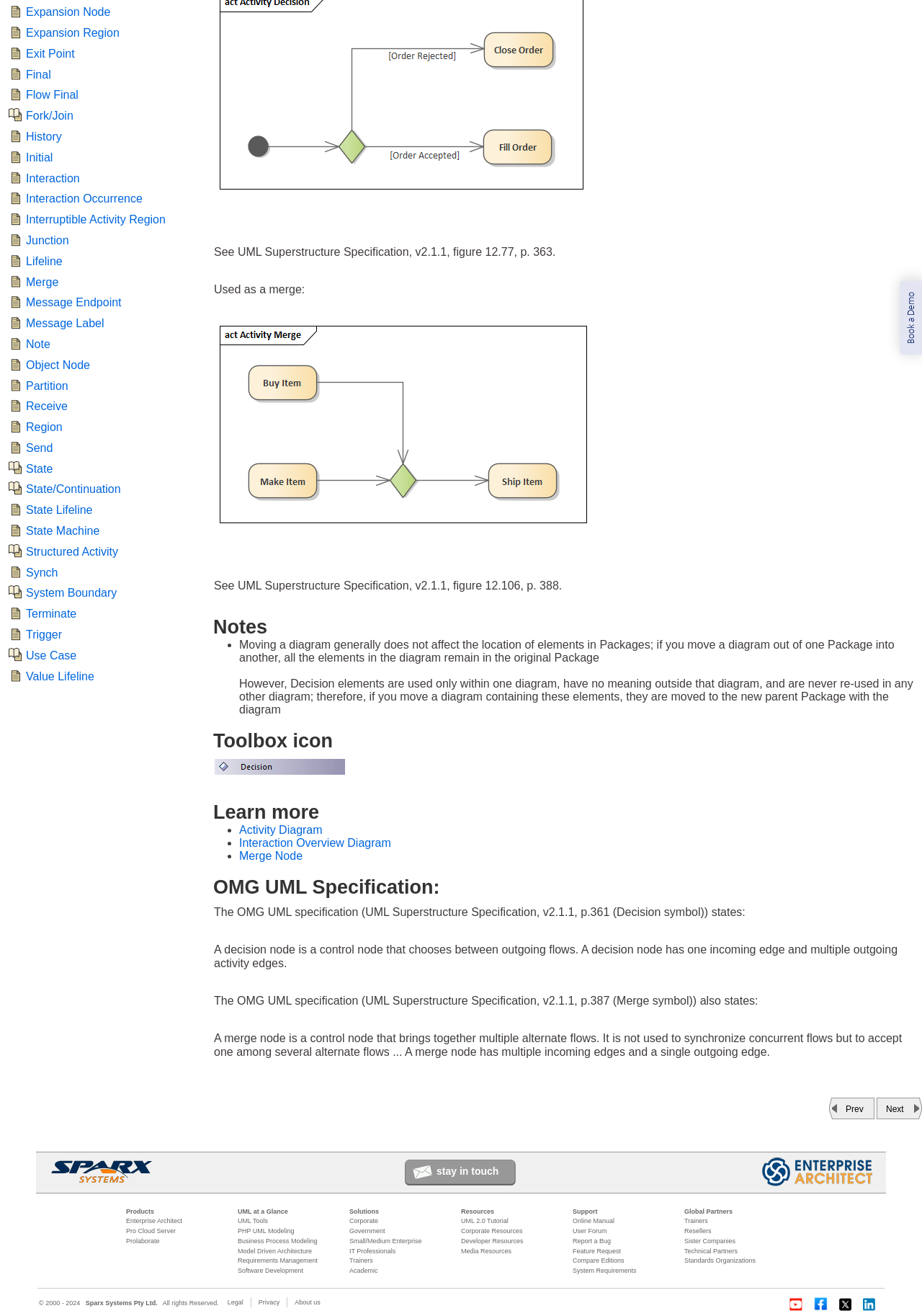Identify the bounding box for the UI element described as: "Pro Cloud Server". Ensure the coordinates are four float numbers between 0 and 1, formatted as [left, top, right, bottom].

[0.137, 0.933, 0.191, 0.938]